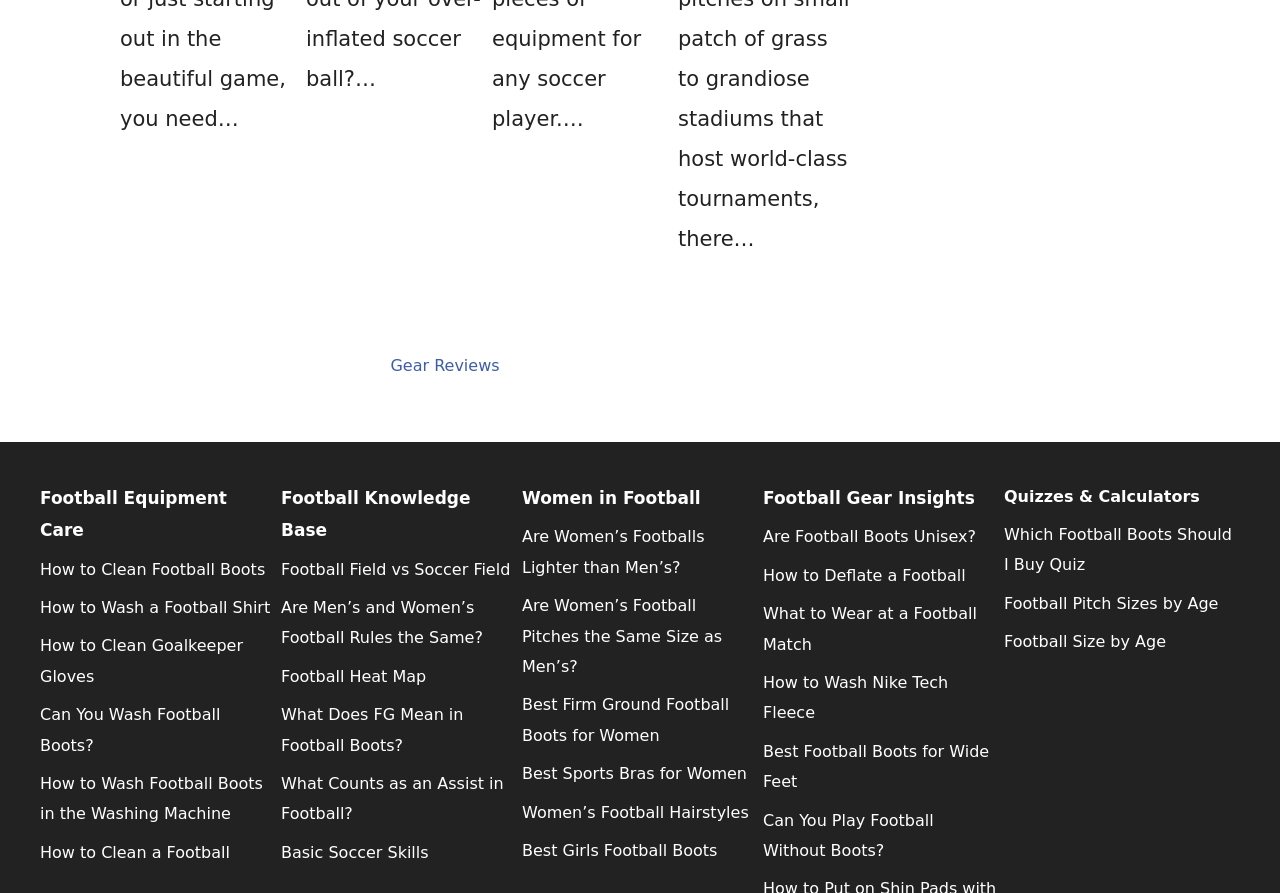Using the description "Women’s Football Hairstyles", locate and provide the bounding box of the UI element.

[0.408, 0.899, 0.585, 0.92]